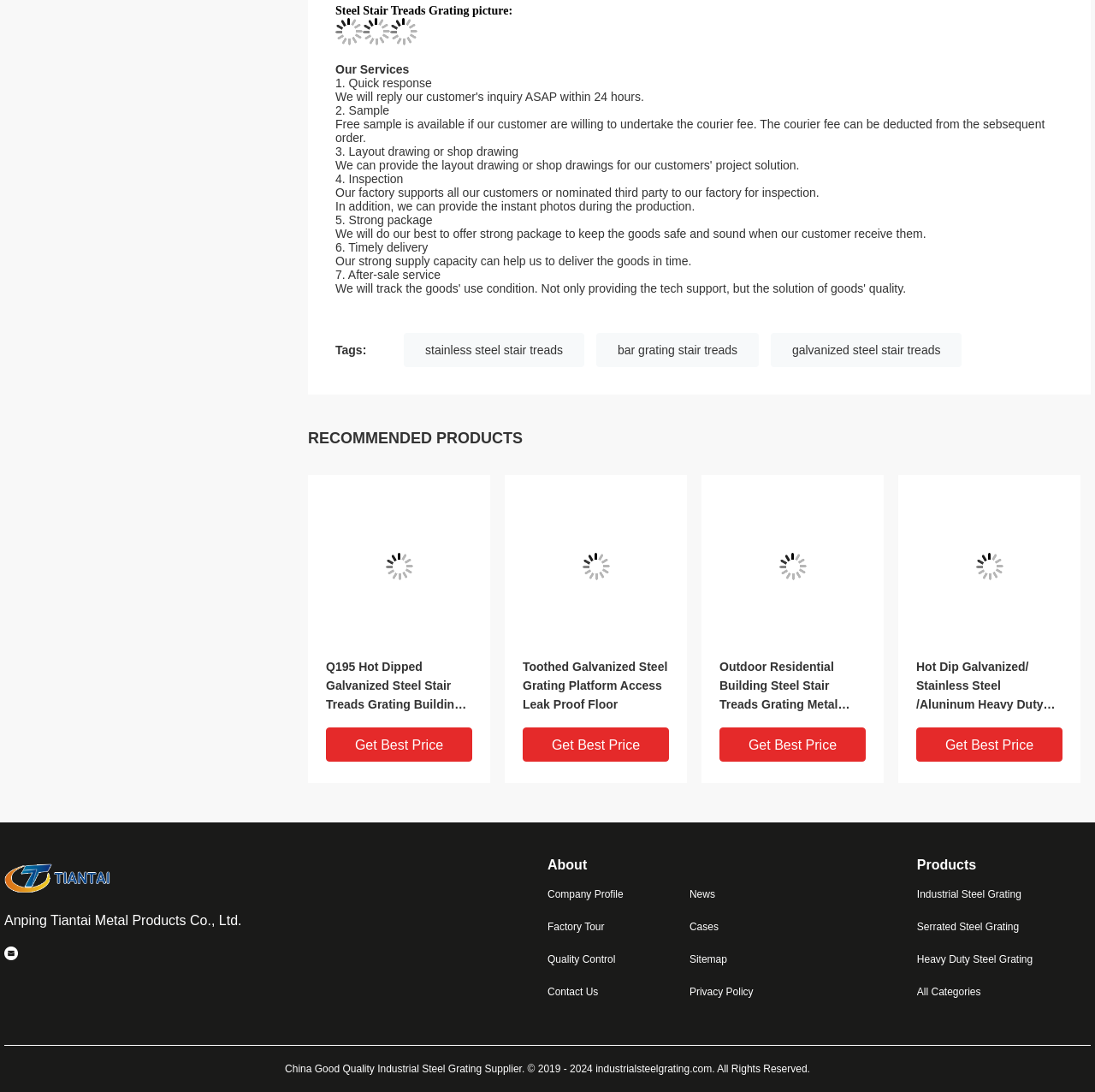Please identify the bounding box coordinates of the clickable area that will fulfill the following instruction: "Watch the video". The coordinates should be in the format of four float numbers between 0 and 1, i.e., [left, top, right, bottom].

[0.309, 0.857, 0.343, 0.87]